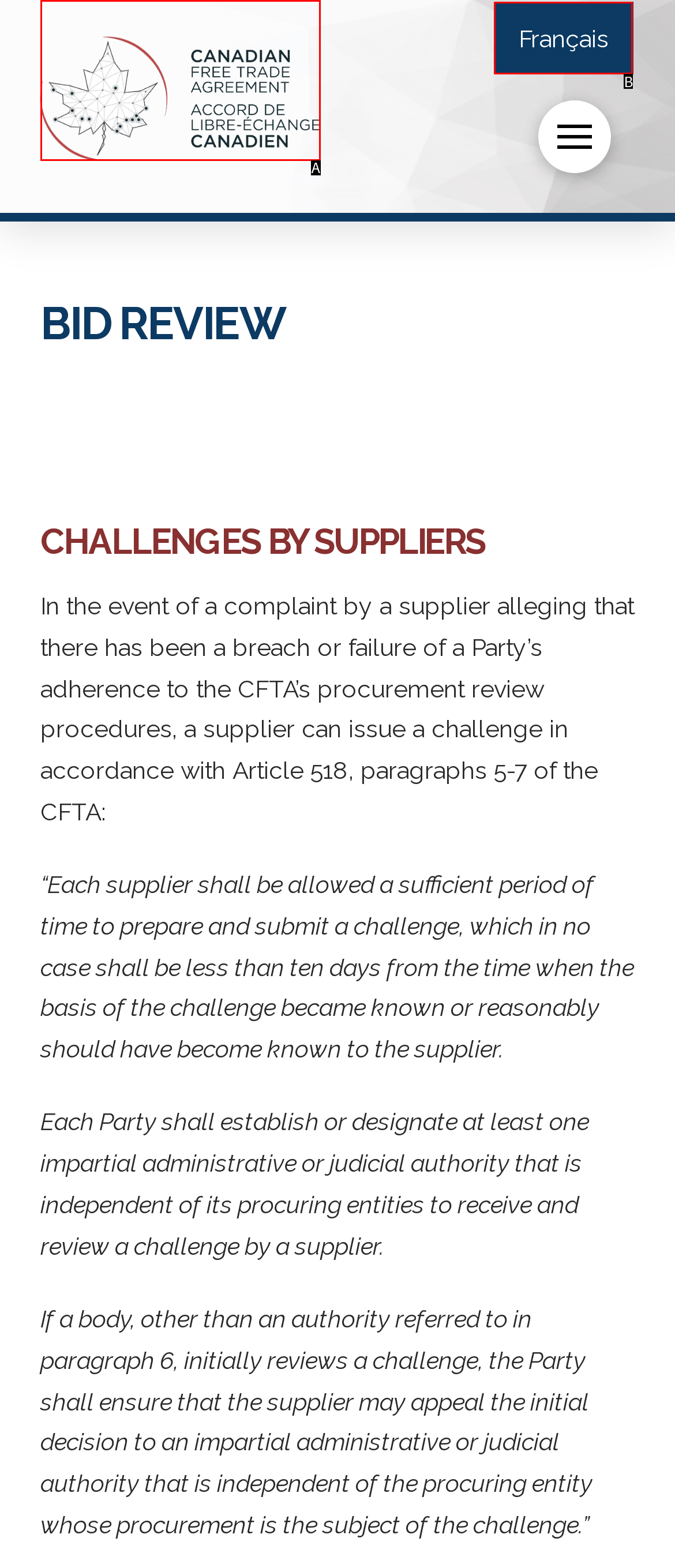From the options provided, determine which HTML element best fits the description: alt="Image". Answer with the correct letter.

A